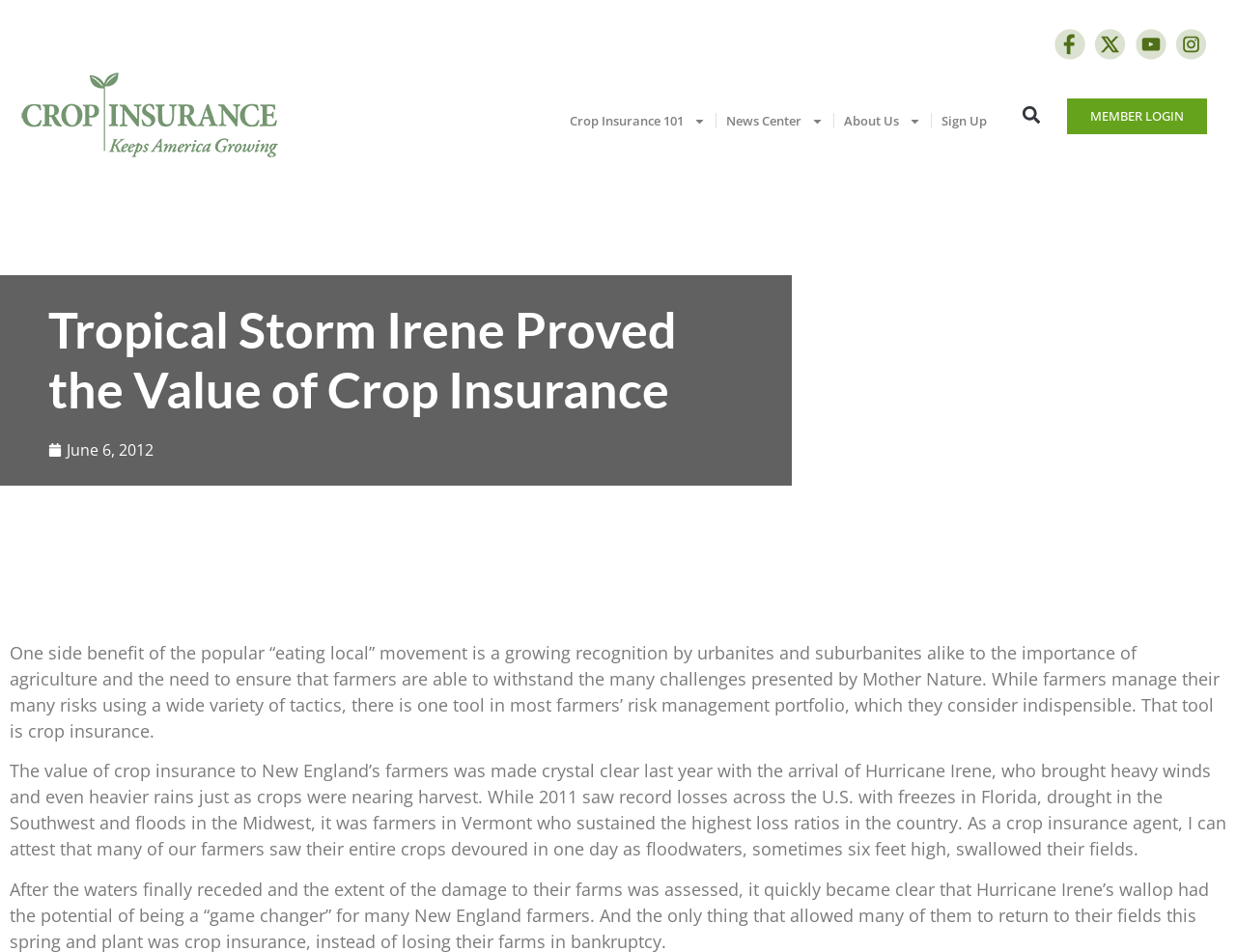Give a one-word or short phrase answer to the question: 
What is the purpose of the 'Search' button?

To search the website